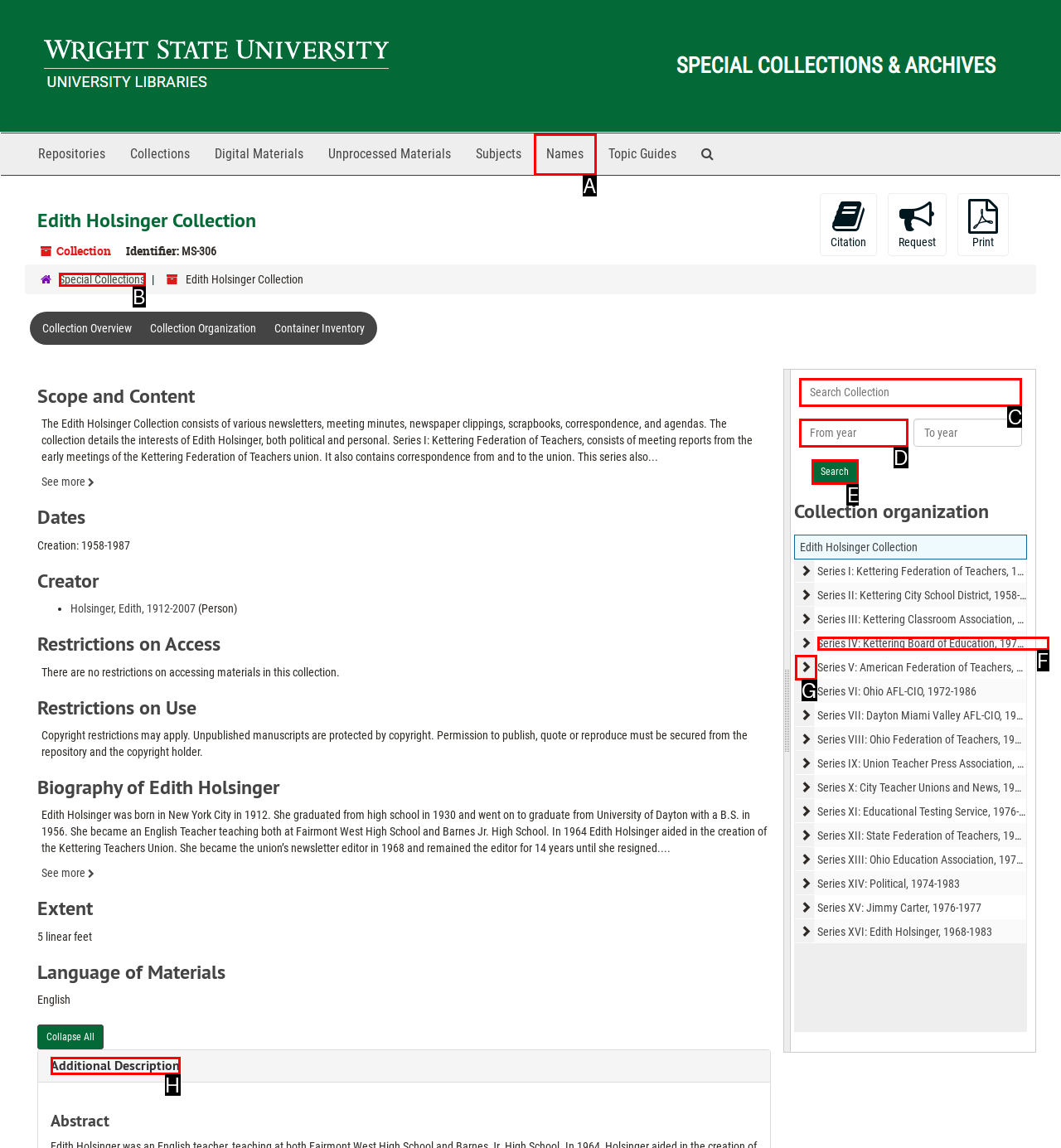For the given instruction: Search the collection, determine which boxed UI element should be clicked. Answer with the letter of the corresponding option directly.

E